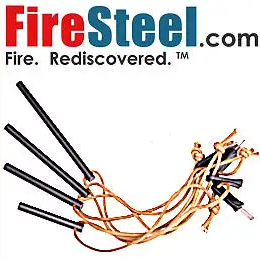What is the name of the company that offers these fire-starting tools?
Using the image provided, answer with just one word or phrase.

FireSteel.com